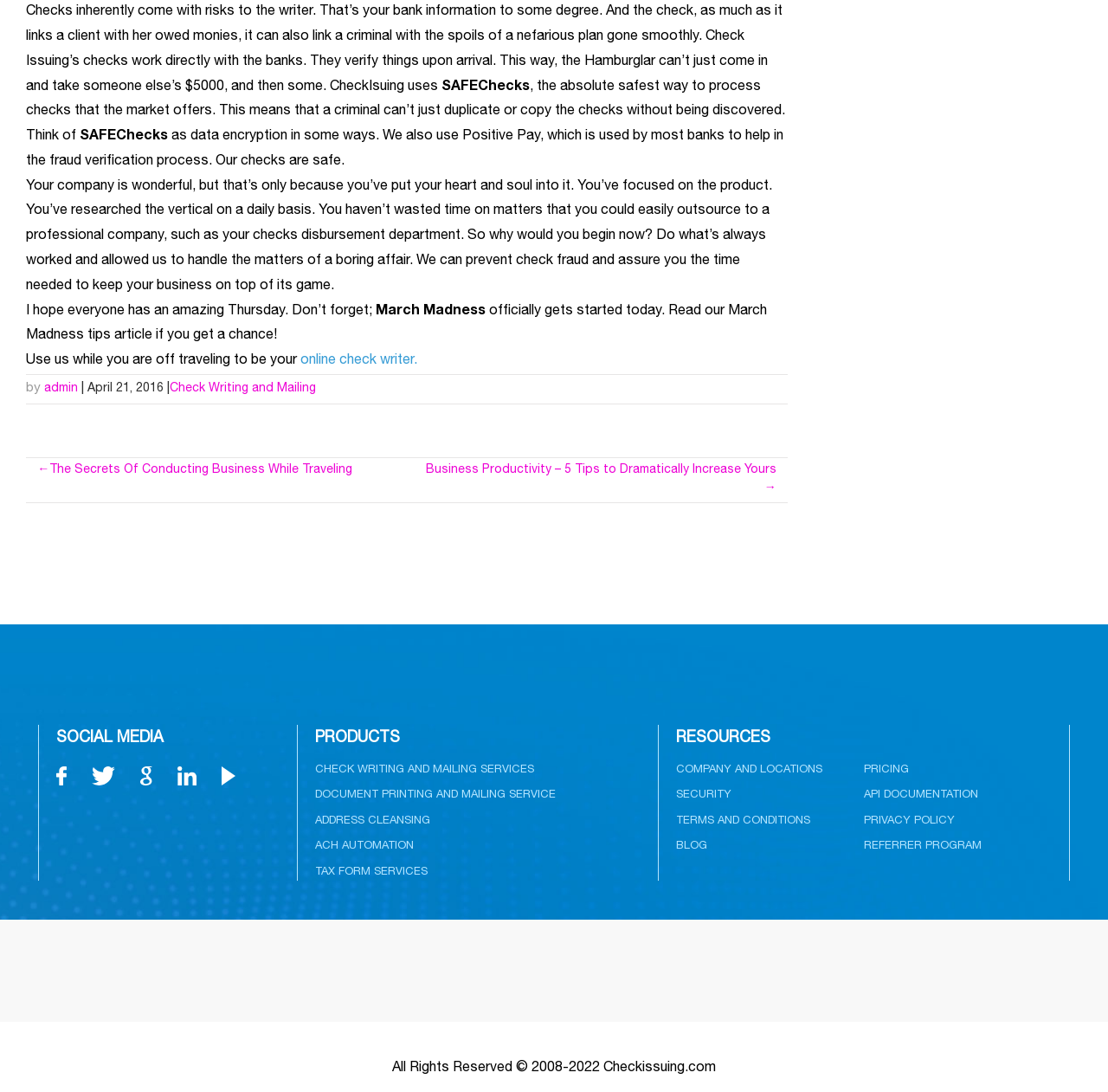Please identify the bounding box coordinates of the element on the webpage that should be clicked to follow this instruction: "Follow the 'admin' link". The bounding box coordinates should be given as four float numbers between 0 and 1, formatted as [left, top, right, bottom].

[0.04, 0.351, 0.07, 0.362]